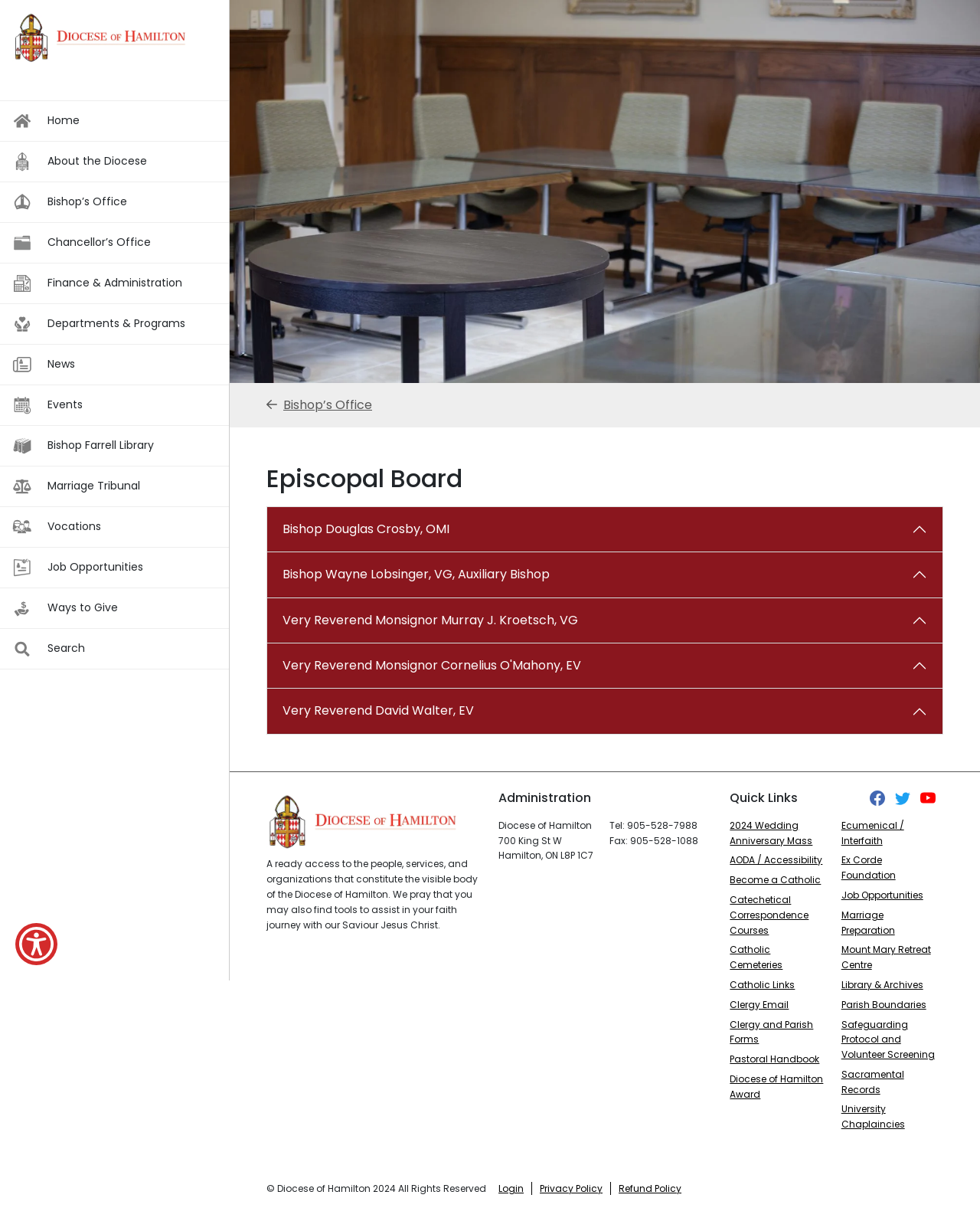What is the purpose of the 'Bishop’s Office' section?
Examine the image and provide an in-depth answer to the question.

The 'Bishop’s Office' section appears to provide information about the Episcopal Board, which is a part of the Diocese of Hamilton. This section contains links to the profiles of the bishops and other officials, indicating that it is meant to provide information about the Episcopal Board and its members.